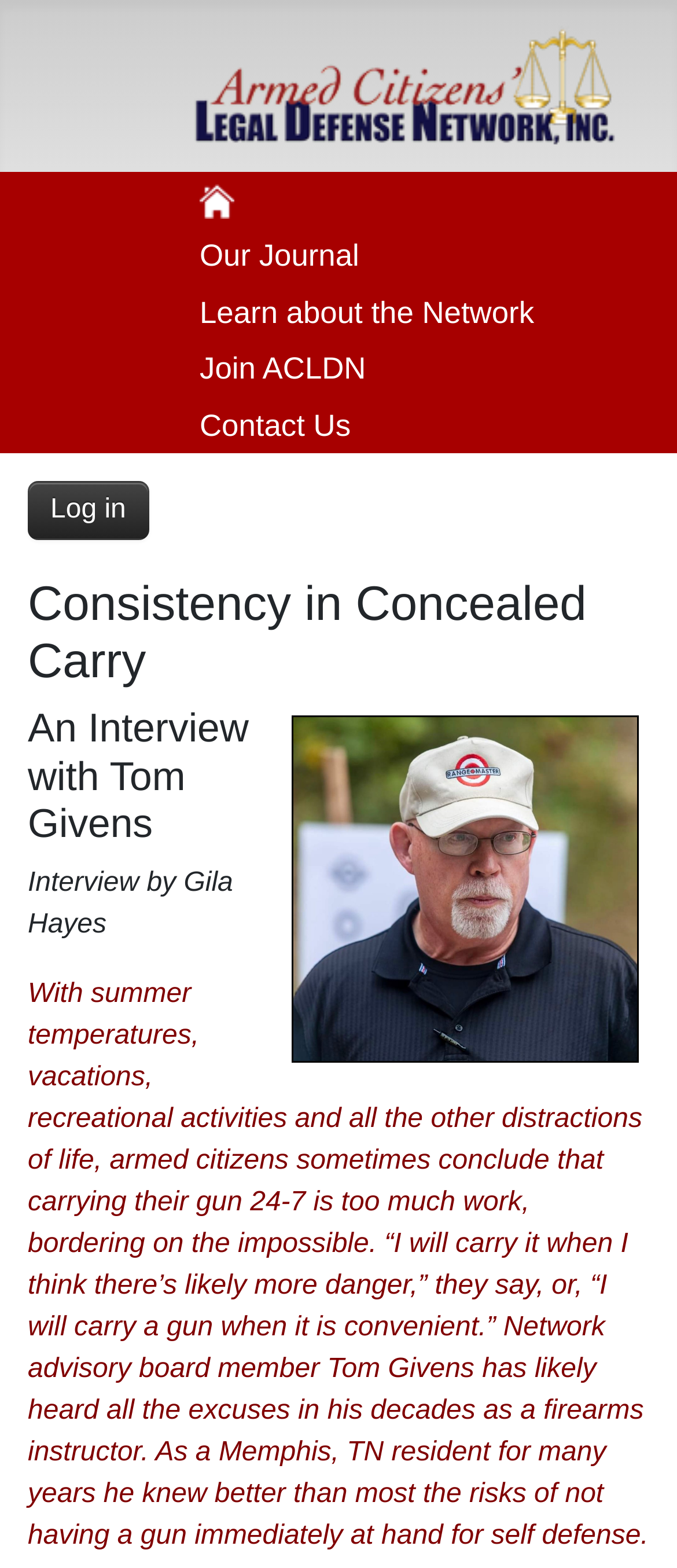Please answer the following question using a single word or phrase: 
What is the topic of the interview?

Concealed Carry